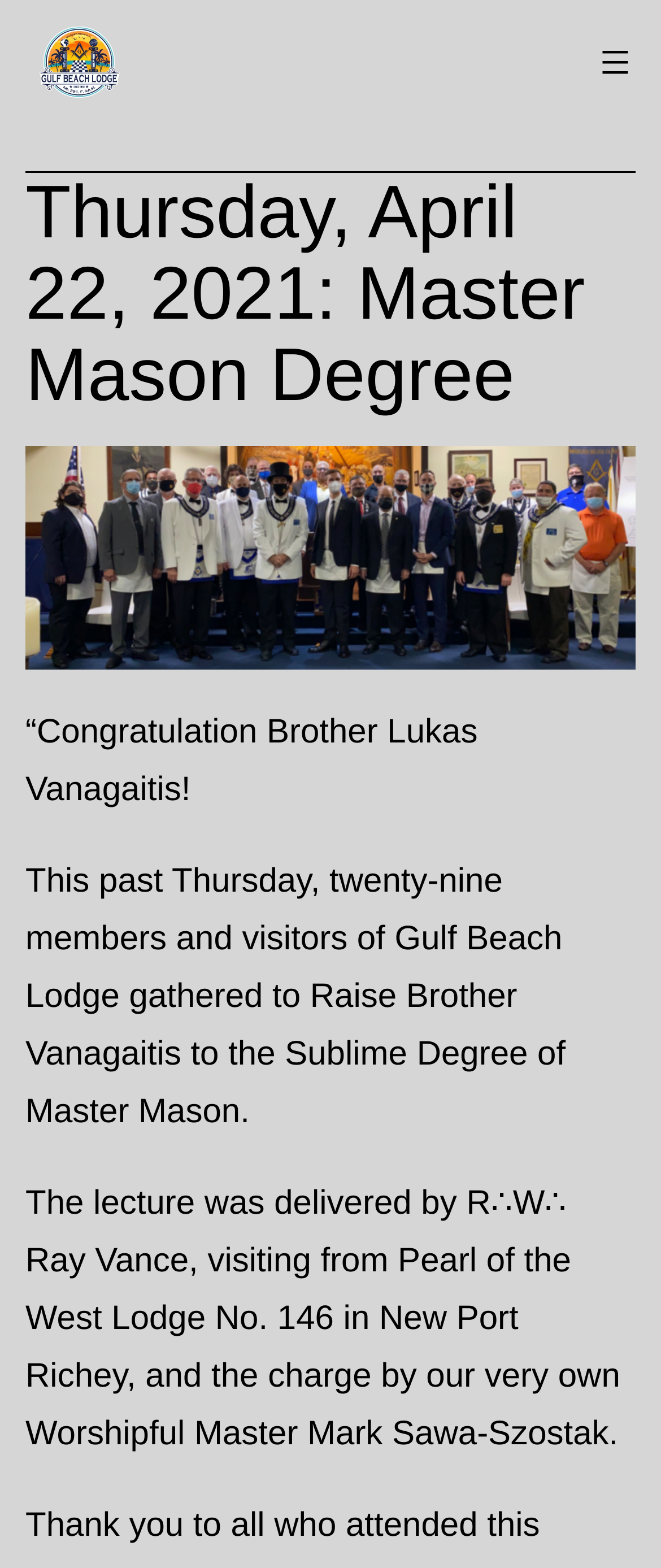Please determine the headline of the webpage and provide its content.

Thursday, April 22, 2021: Master Mason Degree